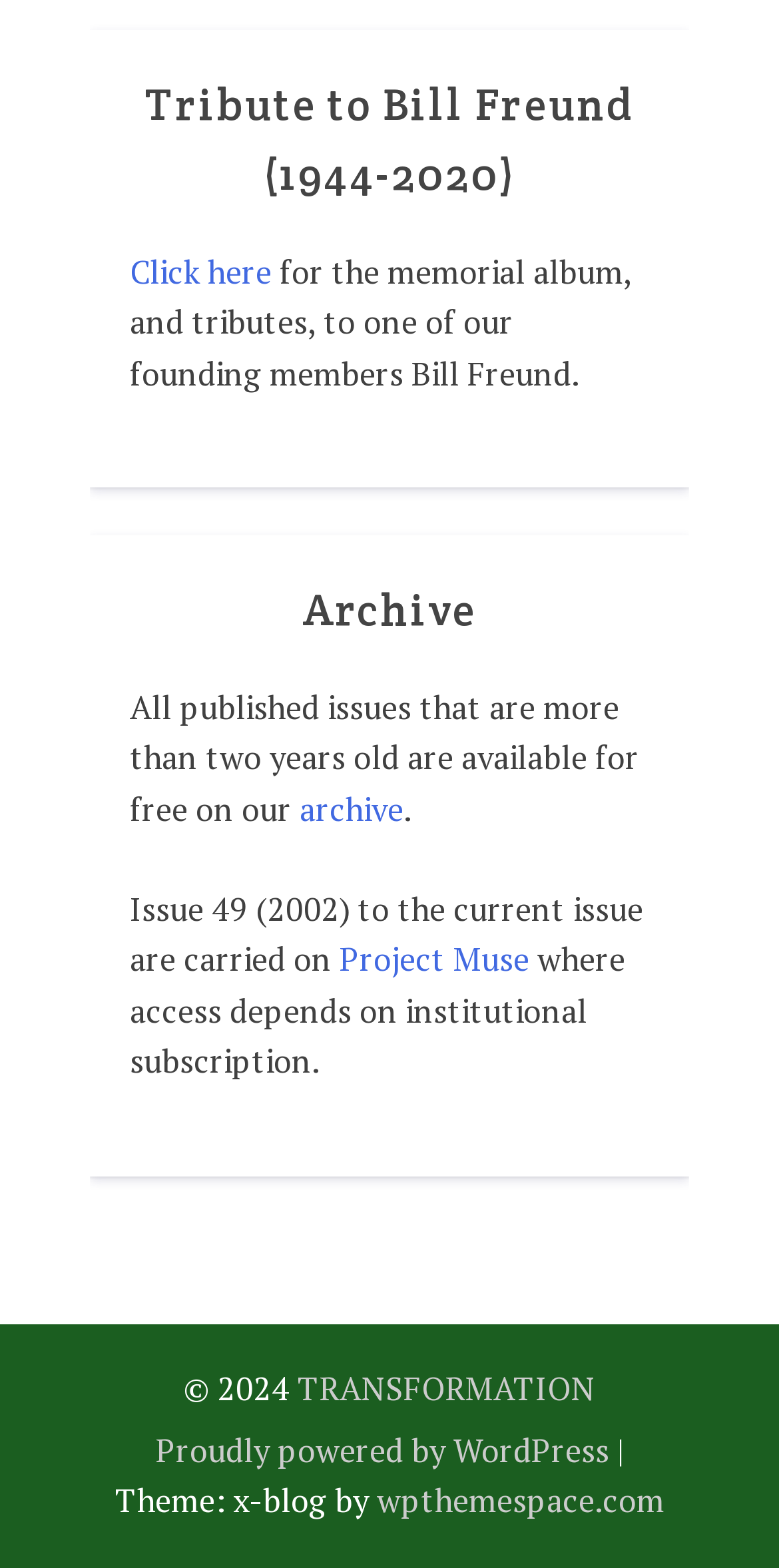What is the name of the founding member being tributed?
Provide an in-depth and detailed answer to the question.

The webpage has a heading 'Tribute to Bill Freund (1944-2020)' which indicates that Bill Freund is the founding member being tributed.